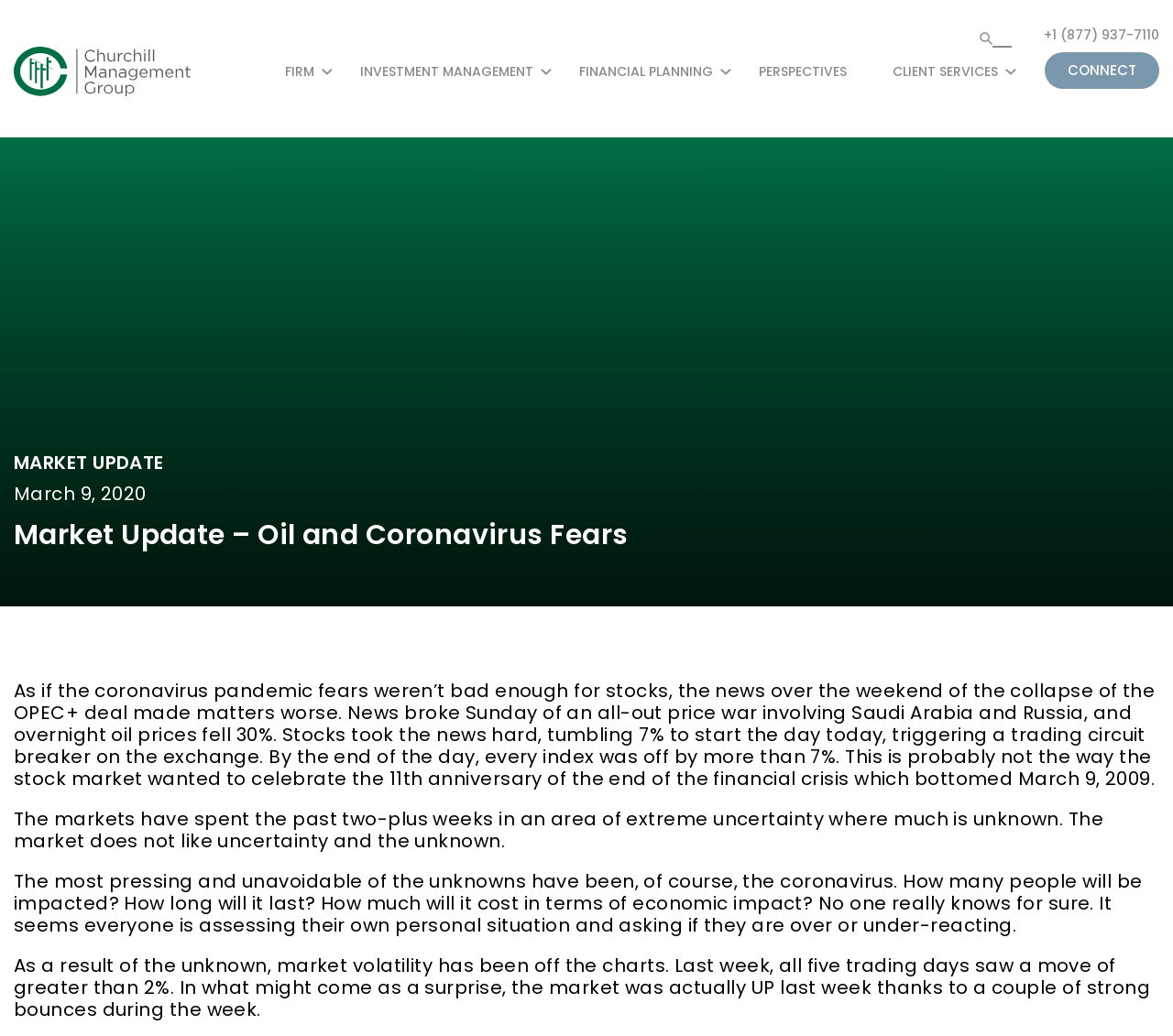How many trading days saw a move of greater than 2% last week?
Please provide a single word or phrase in response based on the screenshot.

5